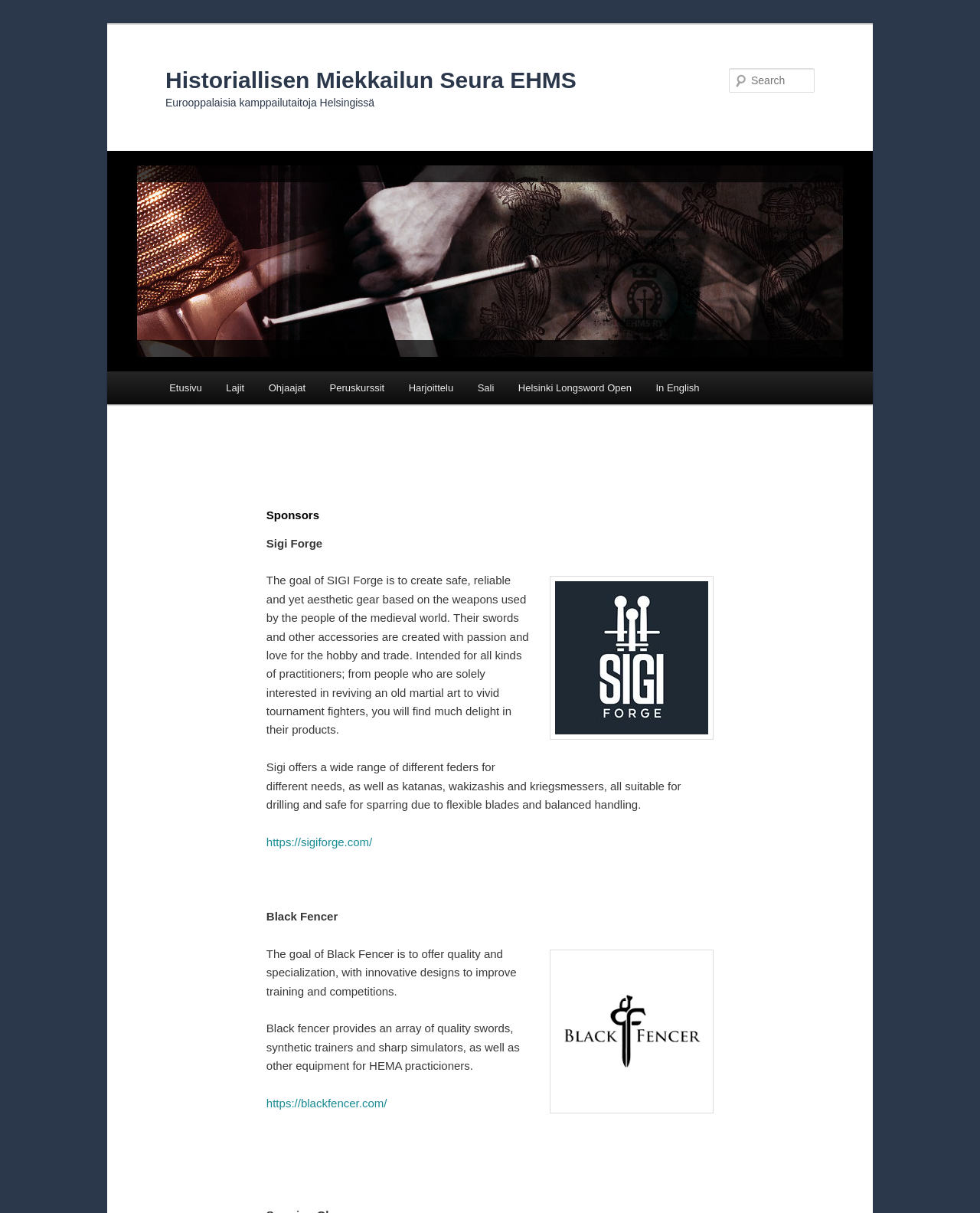Could you find the bounding box coordinates of the clickable area to complete this instruction: "Learn more about Sigi Forge"?

[0.272, 0.442, 0.329, 0.453]